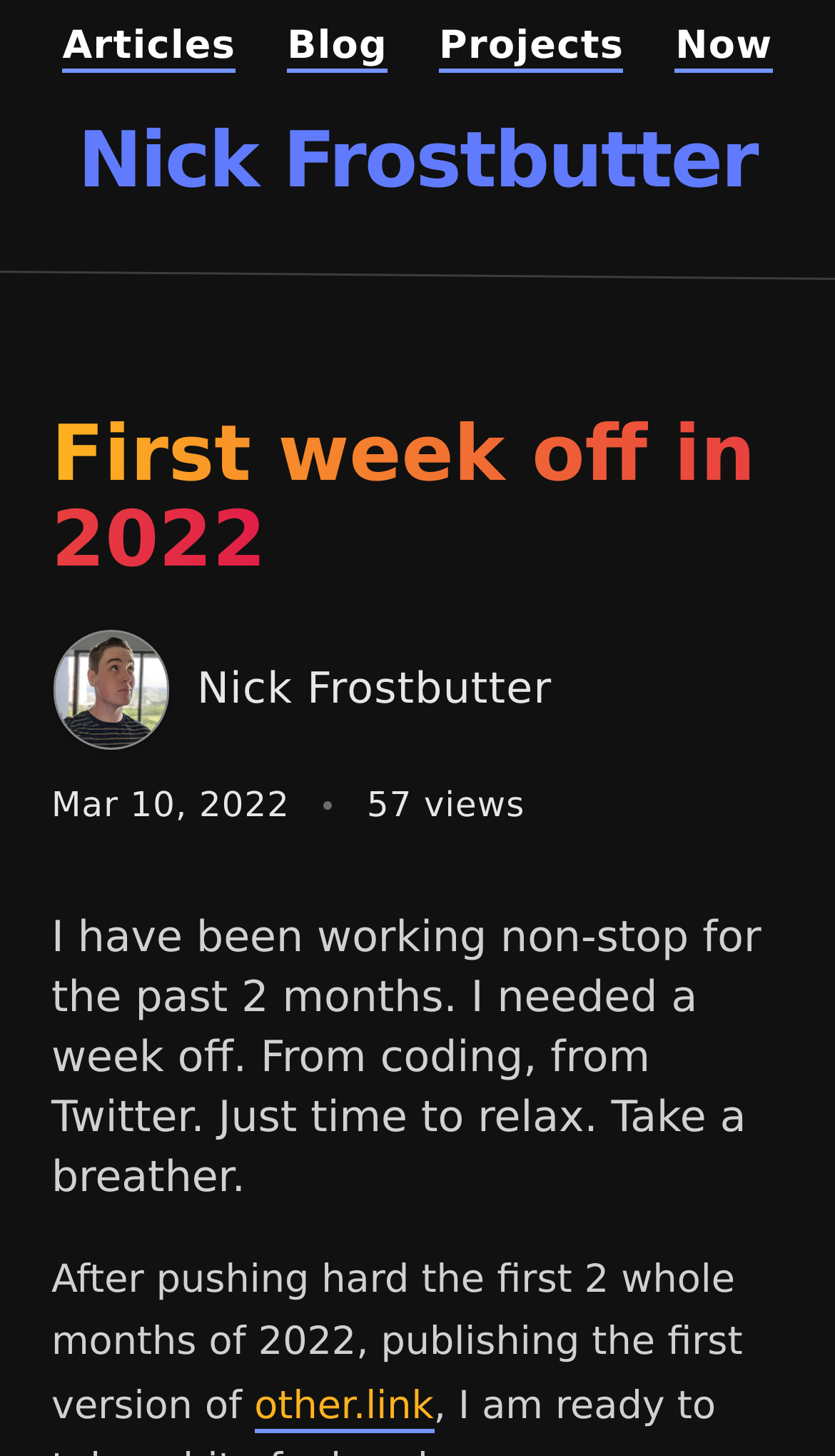Produce an extensive caption that describes everything on the webpage.

The webpage is a blog post titled "First week off in 2022" by Nick Frostbutter. At the top, there are four navigation links: "Articles", "Blog", "Projects", and "Now", aligned horizontally across the page. Below these links, the author's name "Nick Frostbutter" is displayed prominently.

The main content of the blog post is divided into two sections. The first section has a heading "First week off in 2022" with a link to the same title. Below the heading, there is a small image of the author, accompanied by the text "Mar 10, 2022" and "57 views".

The second section contains the blog post's content, which is a personal reflection on taking a break after working non-stop for two months. The text describes the author's need to relax and take a breather from coding and Twitter. The post also mentions publishing the first version of something, with a link to "other.link" at the end.

Overall, the webpage has a simple and clean layout, with a focus on the blog post's content and the author's personal branding.